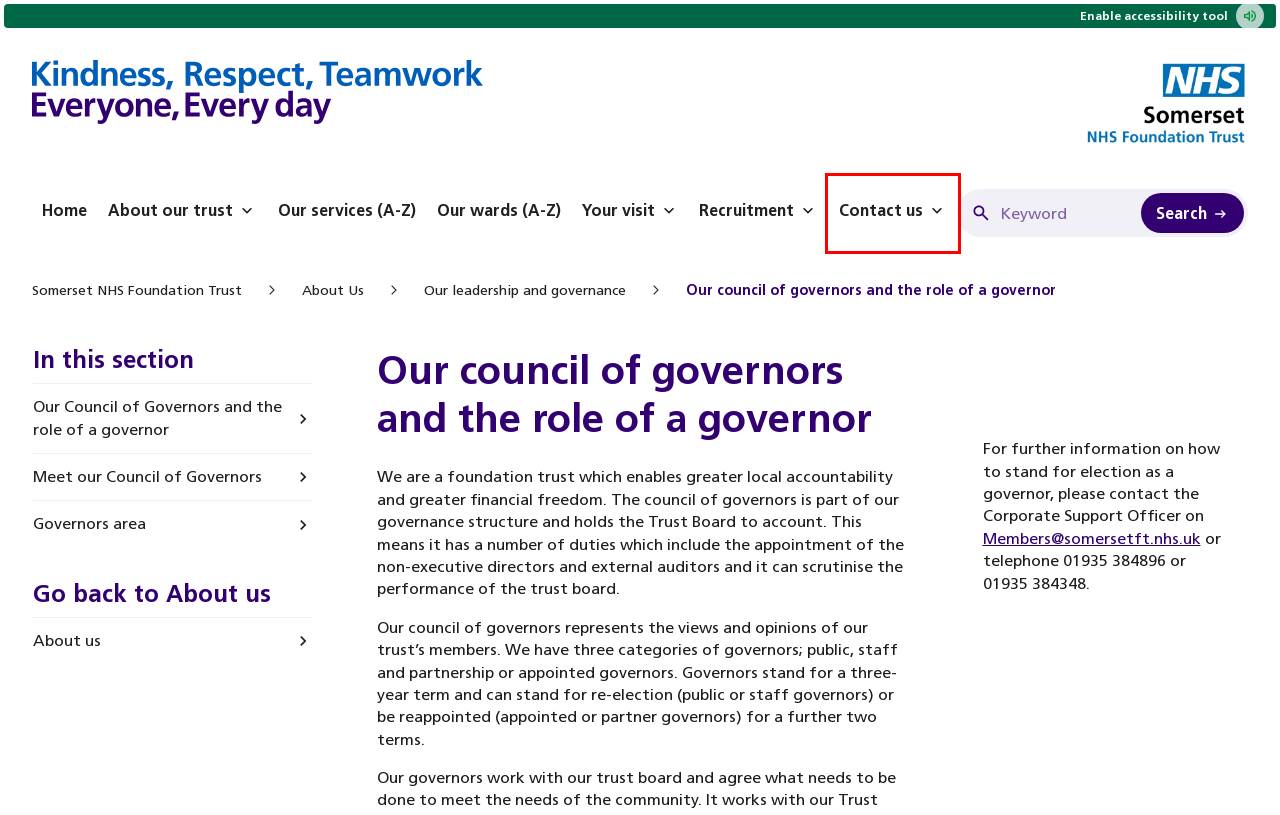You are provided with a screenshot of a webpage where a red rectangle bounding box surrounds an element. Choose the description that best matches the new webpage after clicking the element in the red bounding box. Here are the choices:
A. A-Z of services - Somerset NHS Foundation Trust
B. Privacy and fair collection policy - About Us
C. Governors only area - About Us
D. Staff Hub - Somerset NHS Foundation Trust
E. Somerset NHS Foundation Trust - Our leadership and governance
F. Home - Somerset NHS Foundation Trust
G. Contact us - Contact Us / Get Involved
H. Somerset NHS Foundation Trust - About Us - Find out more

G